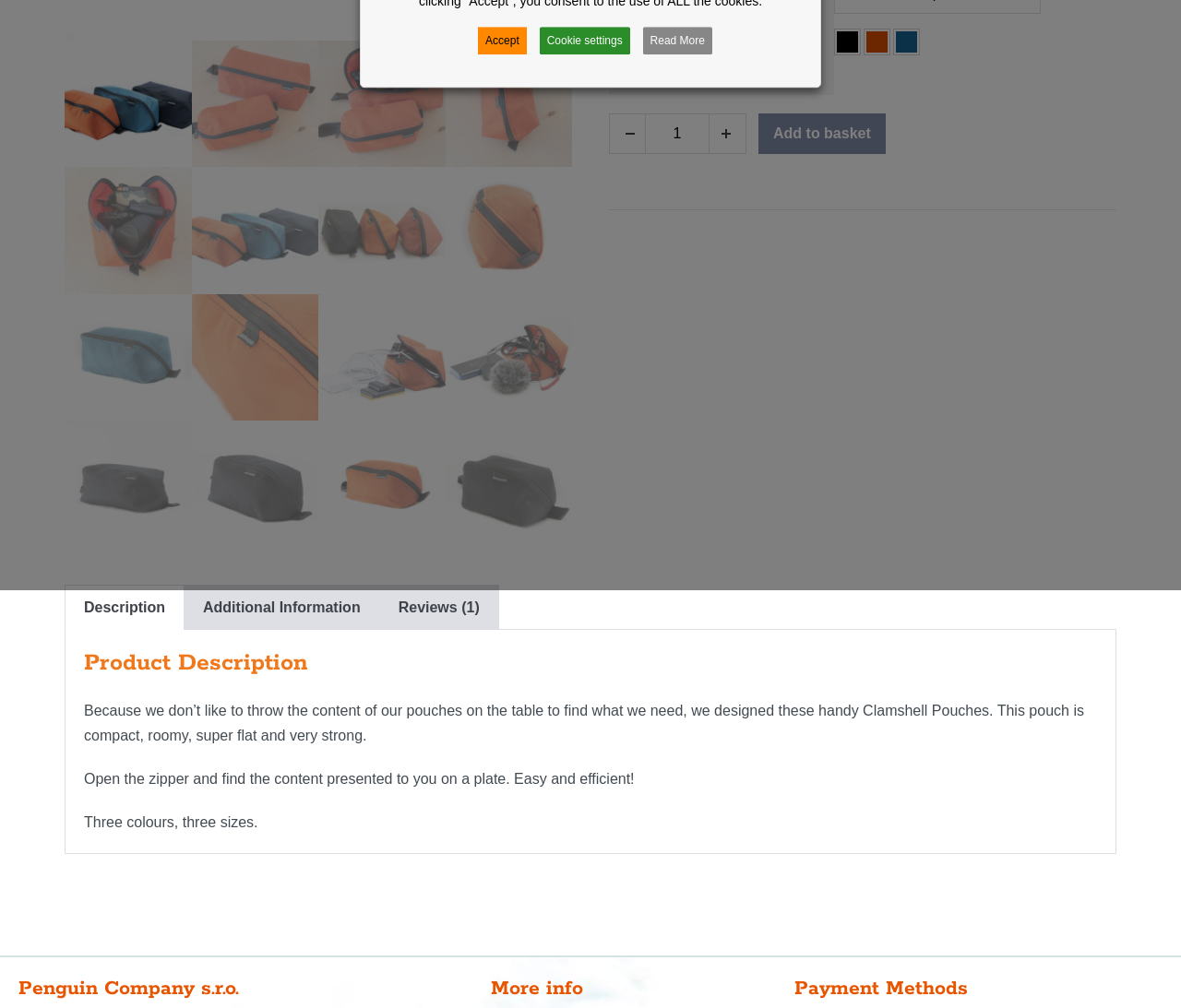Bounding box coordinates are specified in the format (top-left x, top-left y, bottom-right x, bottom-right y). All values are floating point numbers bounded between 0 and 1. Please provide the bounding box coordinate of the region this sentence describes: Add to basket

[0.642, 0.112, 0.75, 0.153]